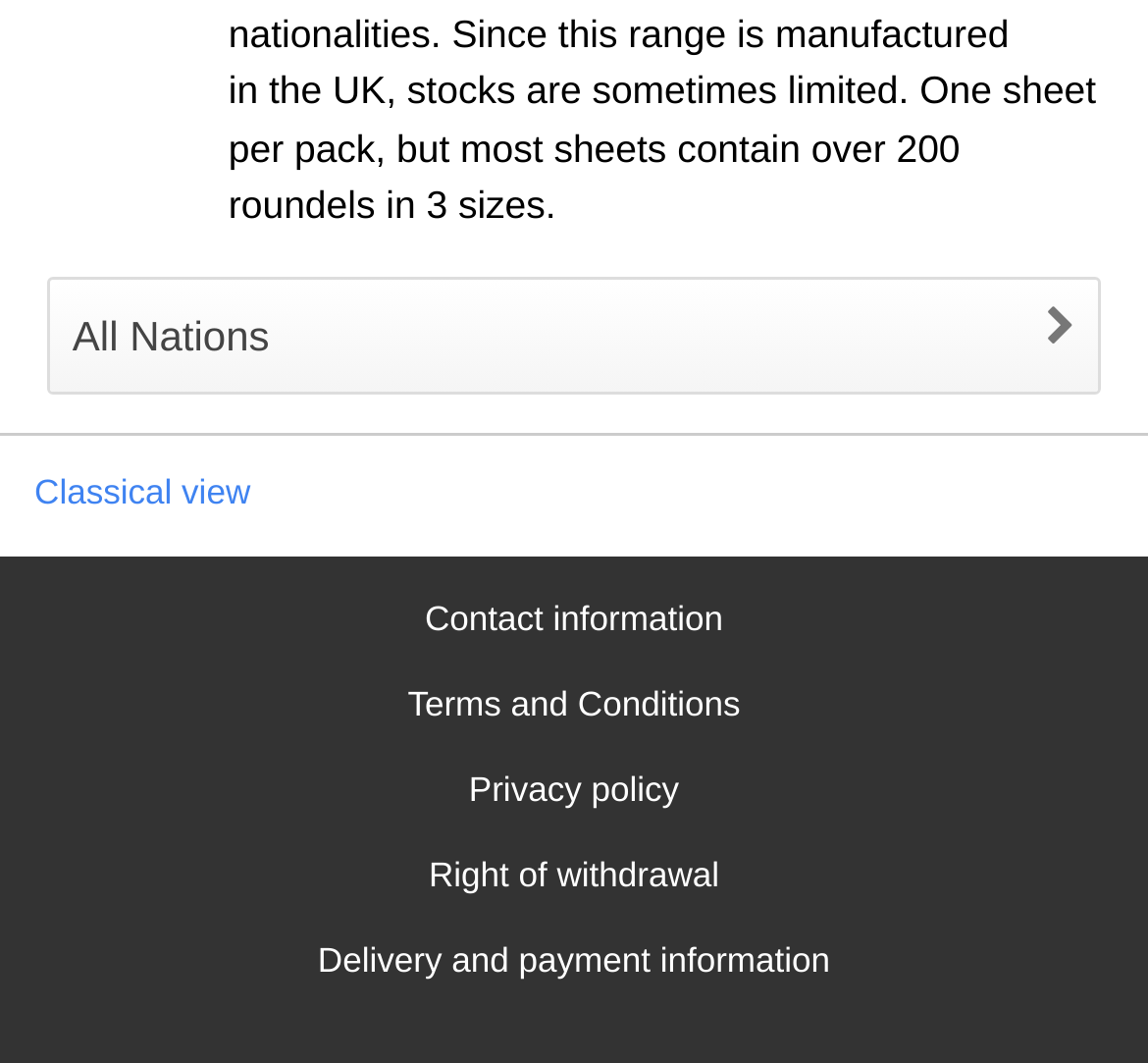Identify the bounding box coordinates for the UI element described as follows: Contact information. Use the format (top-left x, top-left y, bottom-right x, bottom-right y) and ensure all values are floating point numbers between 0 and 1.

[0.033, 0.558, 0.967, 0.607]